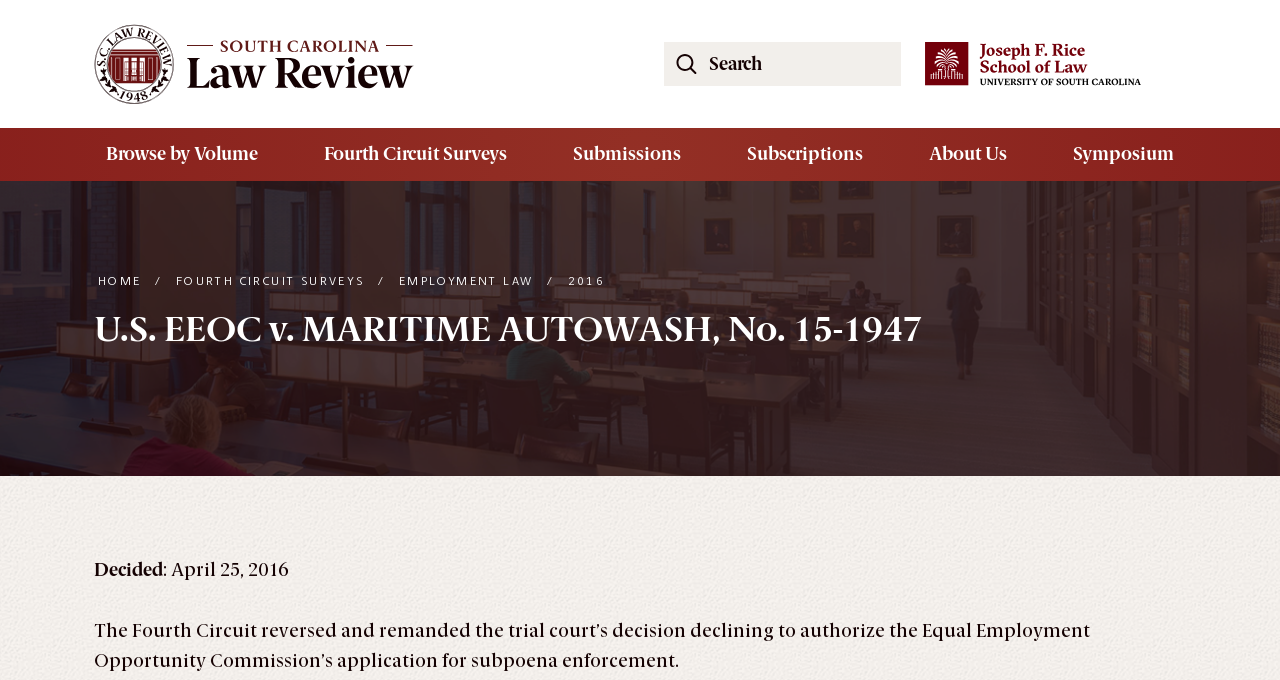What is the purpose of the search box?
Please provide a single word or phrase based on the screenshot.

Search the South Carolina Law Review Website